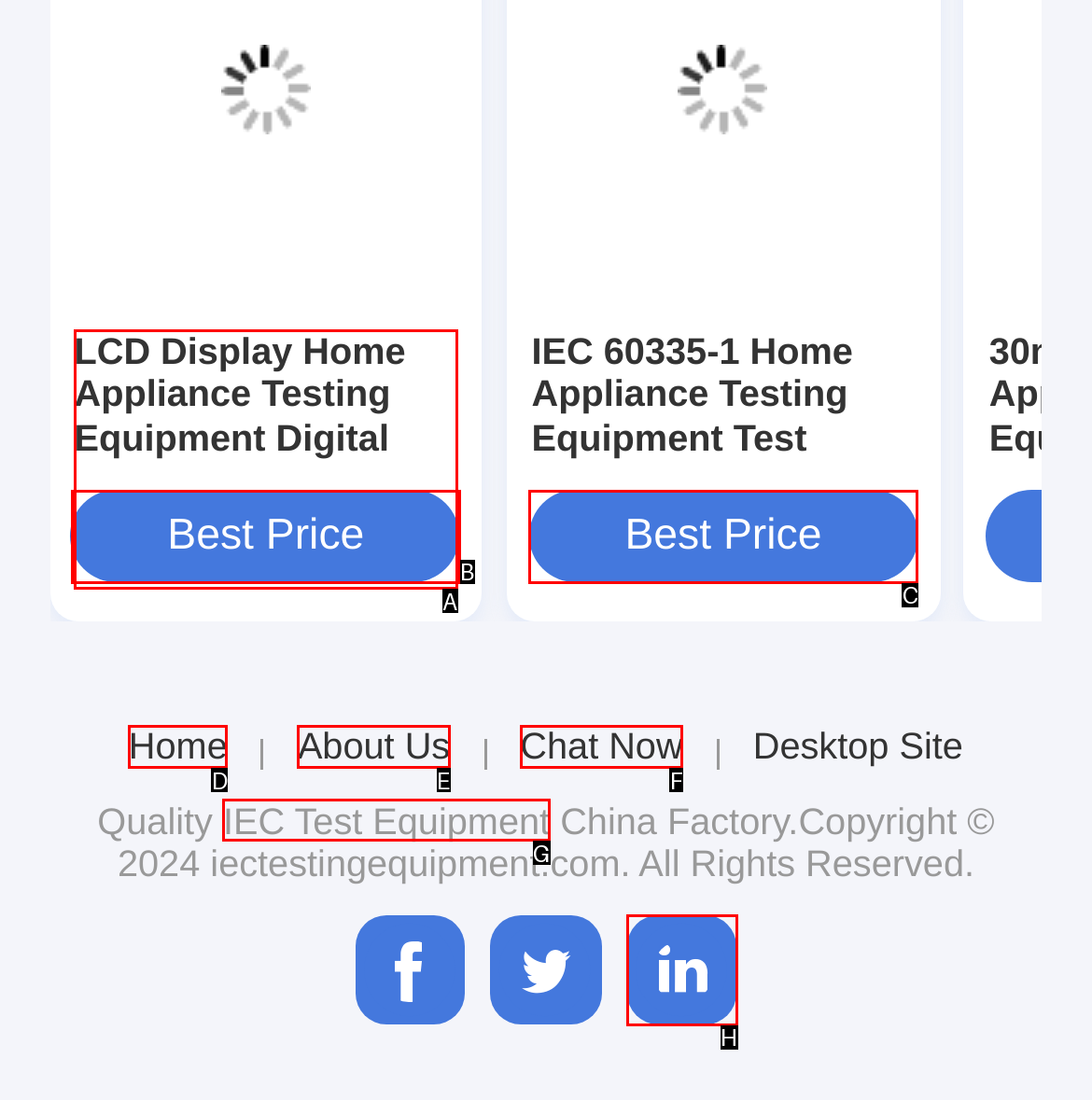Given the description: Home, identify the matching HTML element. Provide the letter of the correct option.

D